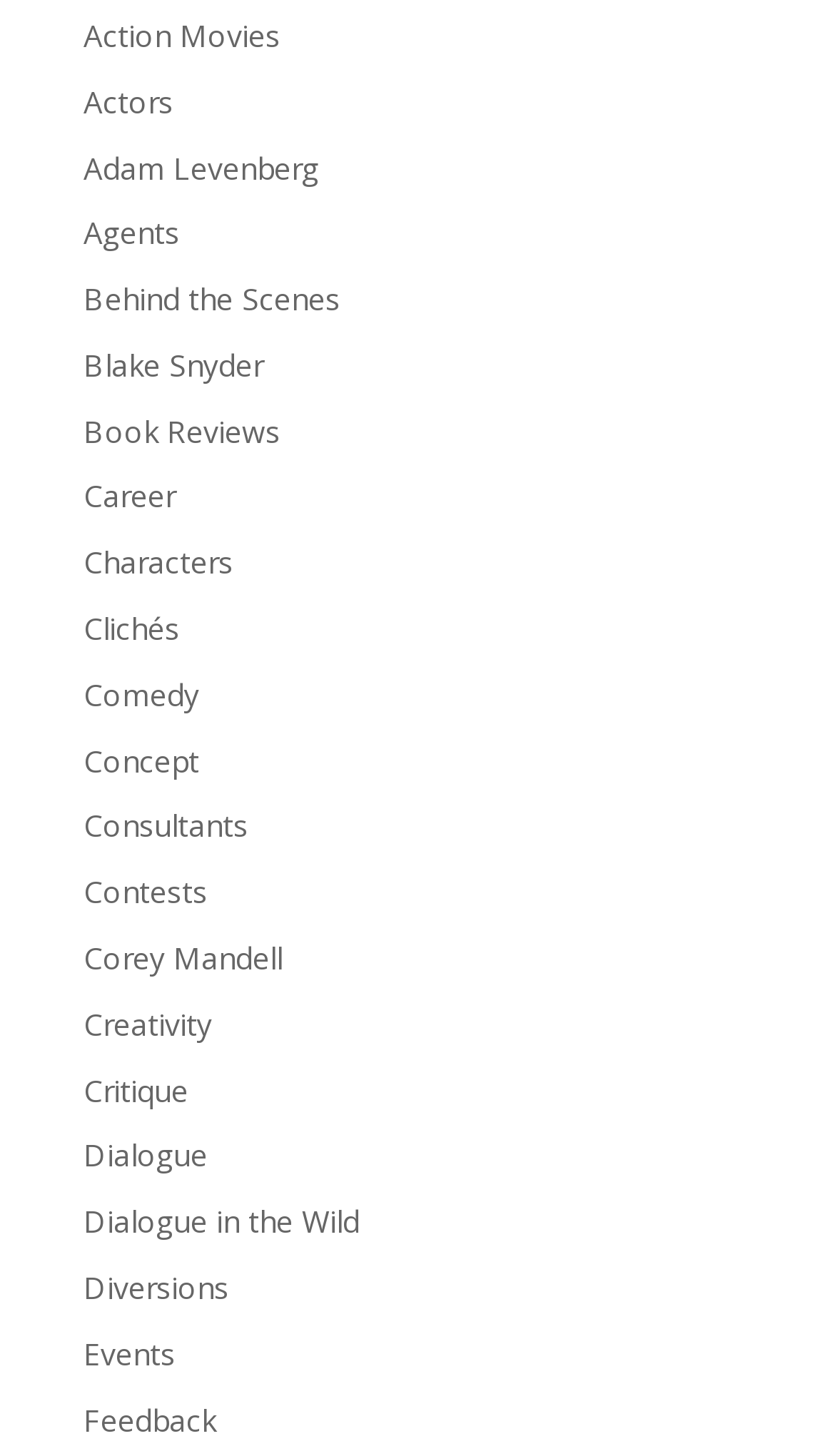Locate the bounding box coordinates of the element to click to perform the following action: 'View action movies'. The coordinates should be given as four float values between 0 and 1, in the form of [left, top, right, bottom].

[0.1, 0.01, 0.336, 0.038]